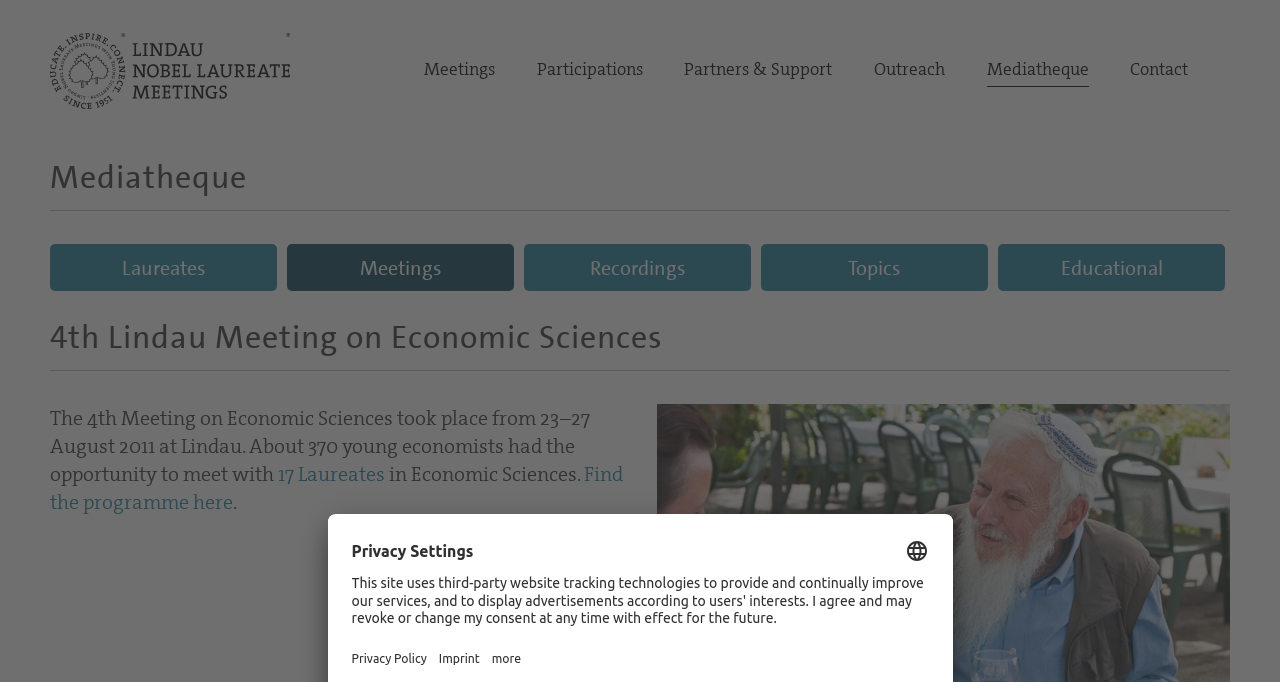Generate the text of the webpage's primary heading.

4th Lindau Meeting on Economic Sciences